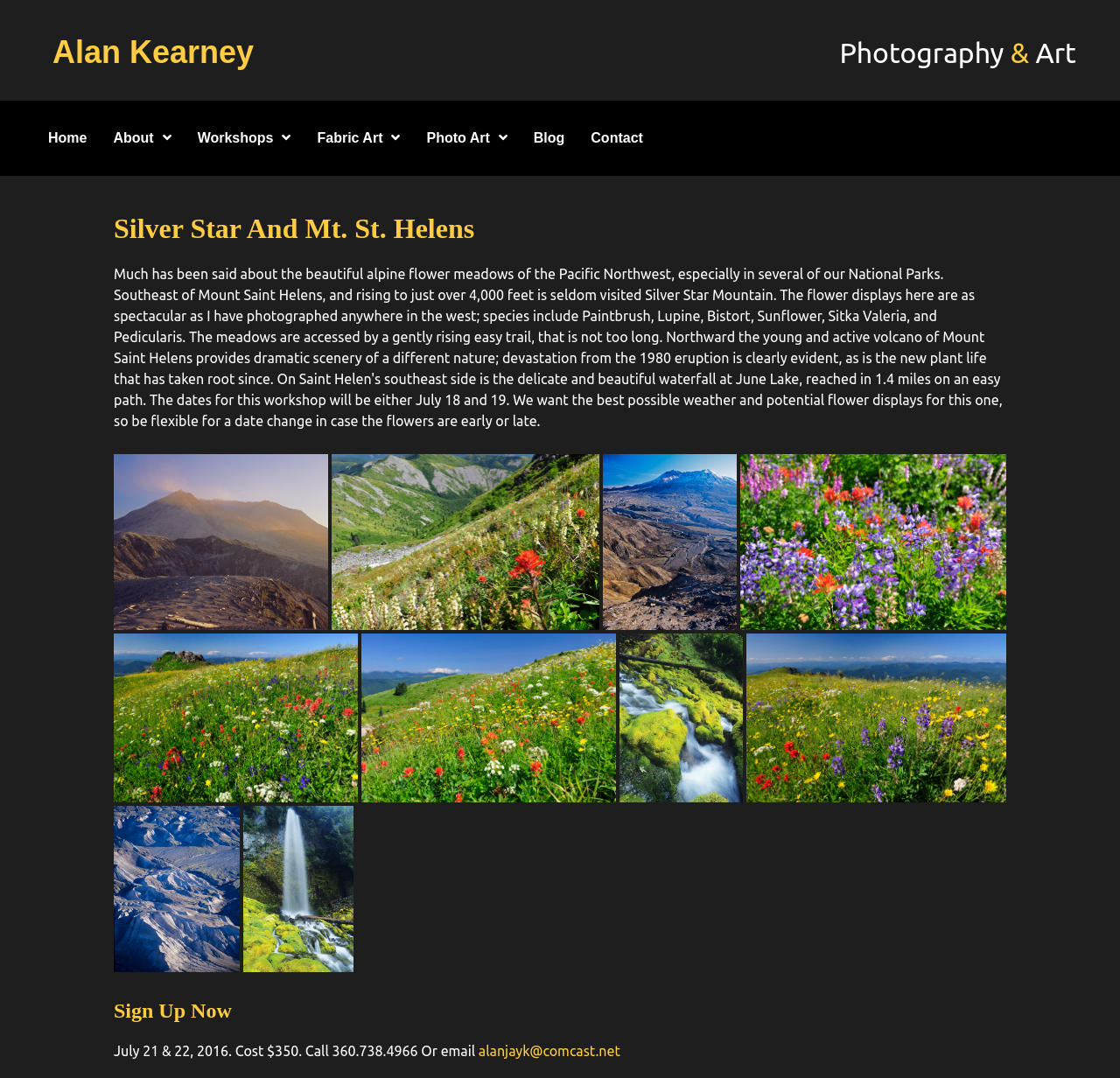Please identify the bounding box coordinates of the area that needs to be clicked to follow this instruction: "Click on the 'Home' link".

[0.035, 0.114, 0.086, 0.143]